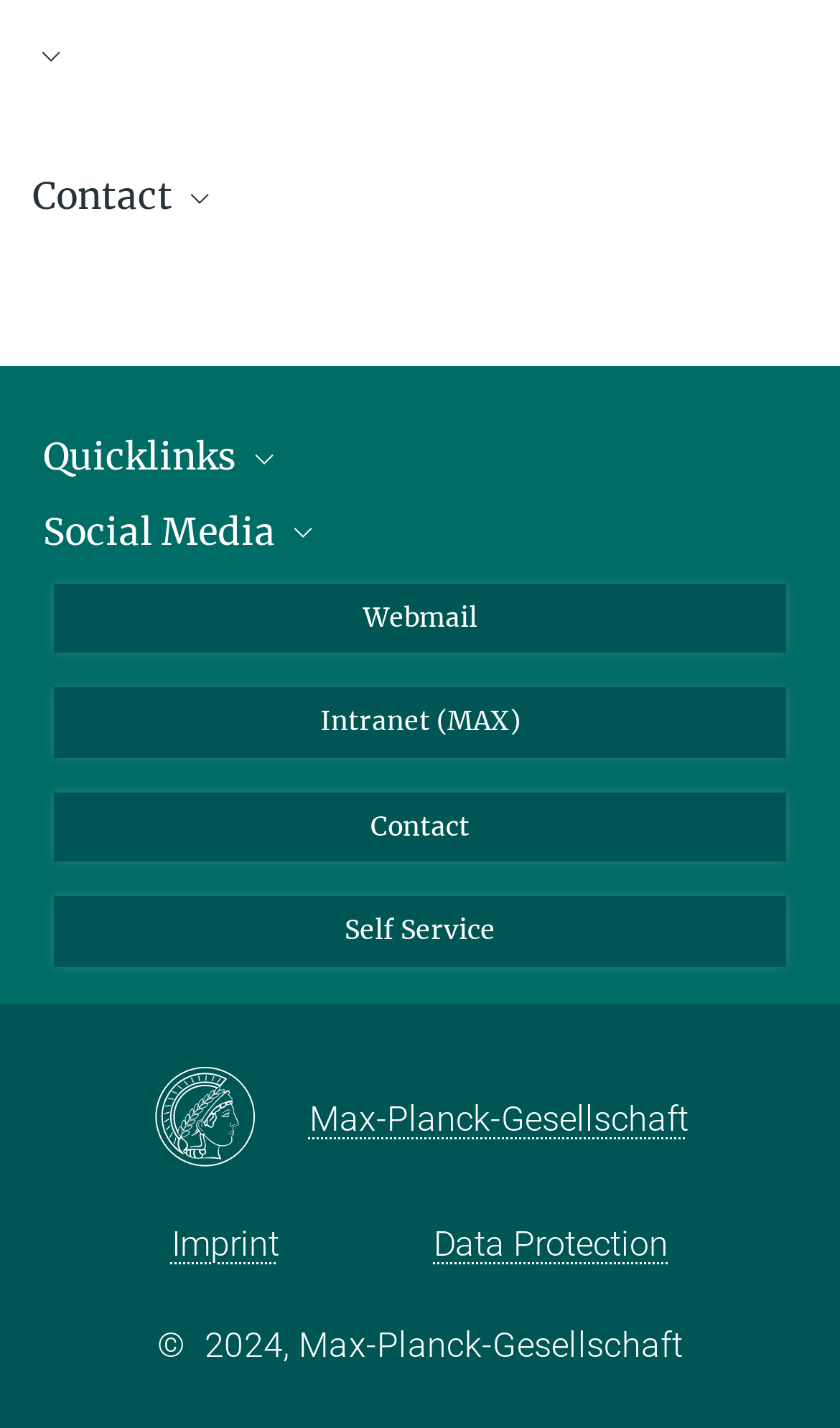What is the name of the team assistant?
Refer to the image and provide a one-word or short phrase answer.

Melanie Müller